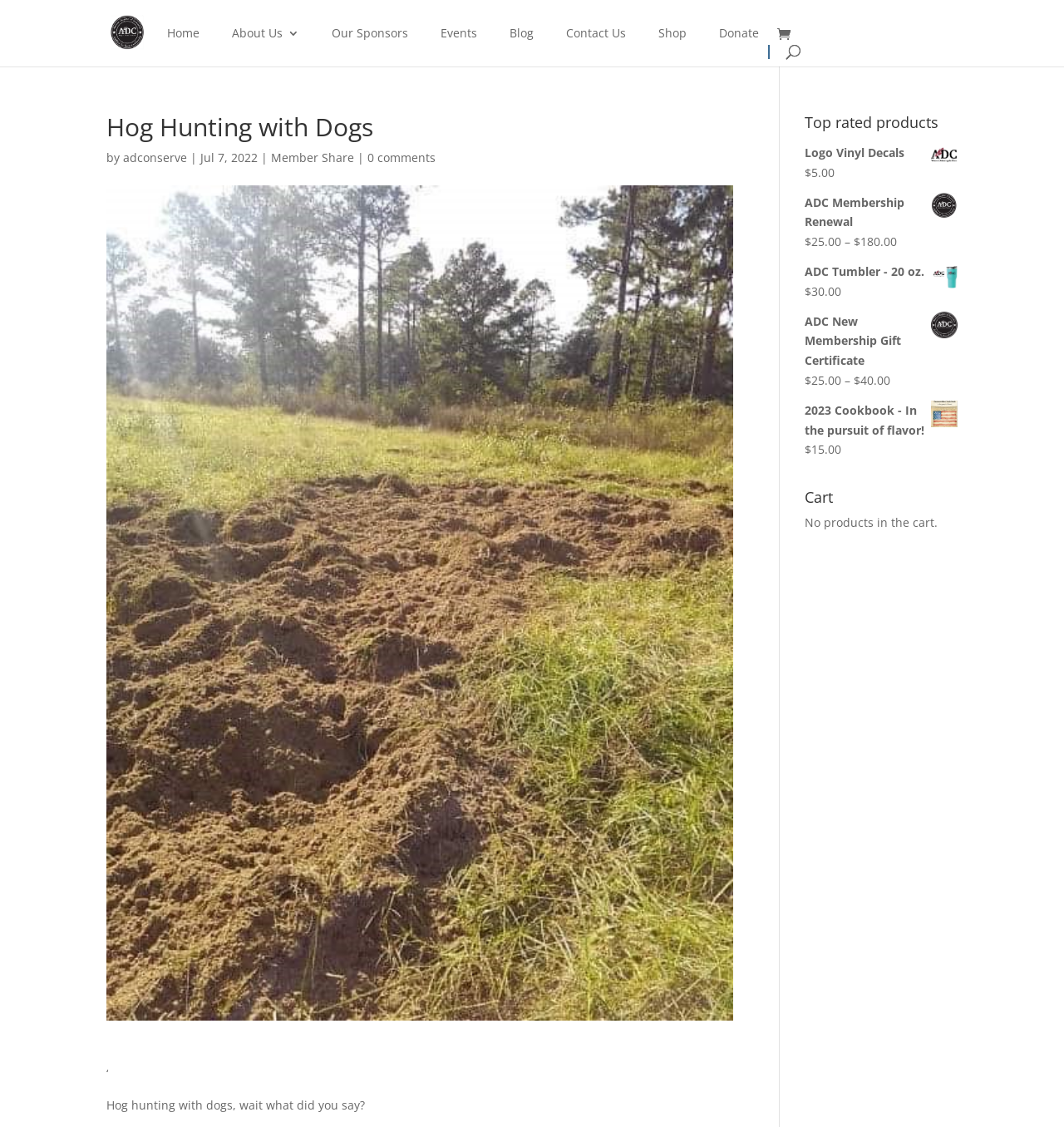Can you pinpoint the bounding box coordinates for the clickable element required for this instruction: "Check the Blog"? The coordinates should be four float numbers between 0 and 1, i.e., [left, top, right, bottom].

[0.479, 0.024, 0.502, 0.059]